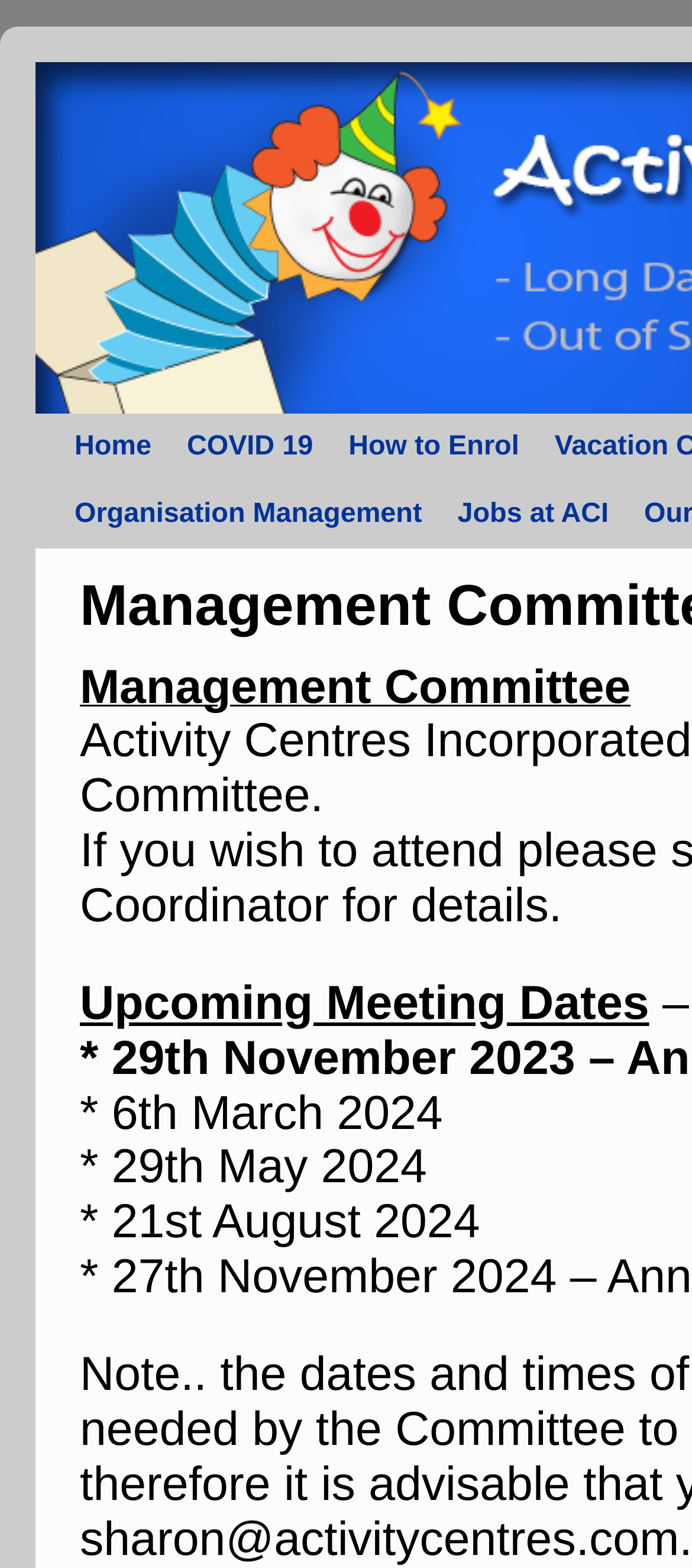Answer this question in one word or a short phrase: What is the first upcoming meeting date?

6th March 2024